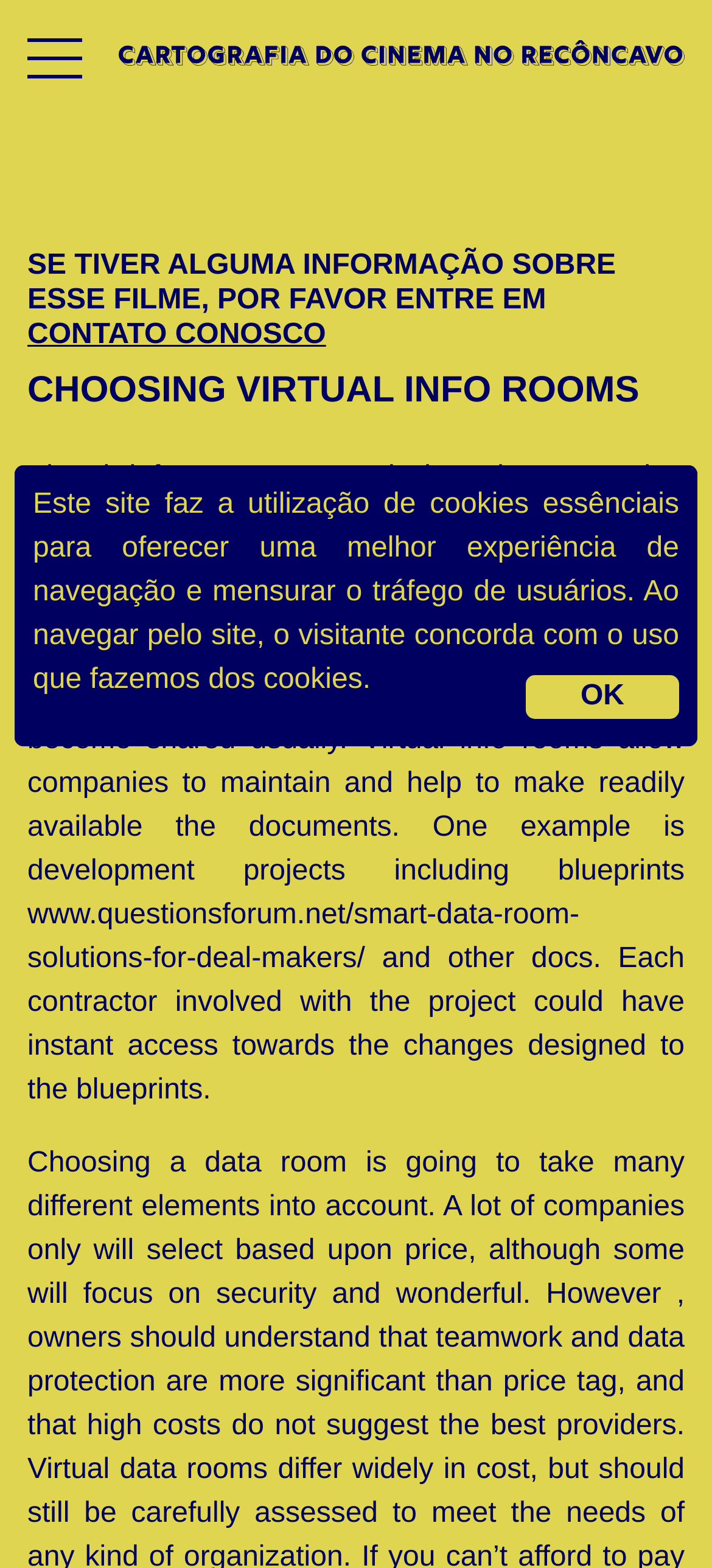Please provide the bounding box coordinates for the element that needs to be clicked to perform the following instruction: "Click on Close". The coordinates should be given as four float numbers between 0 and 1, i.e., [left, top, right, bottom].

[0.738, 0.431, 0.954, 0.458]